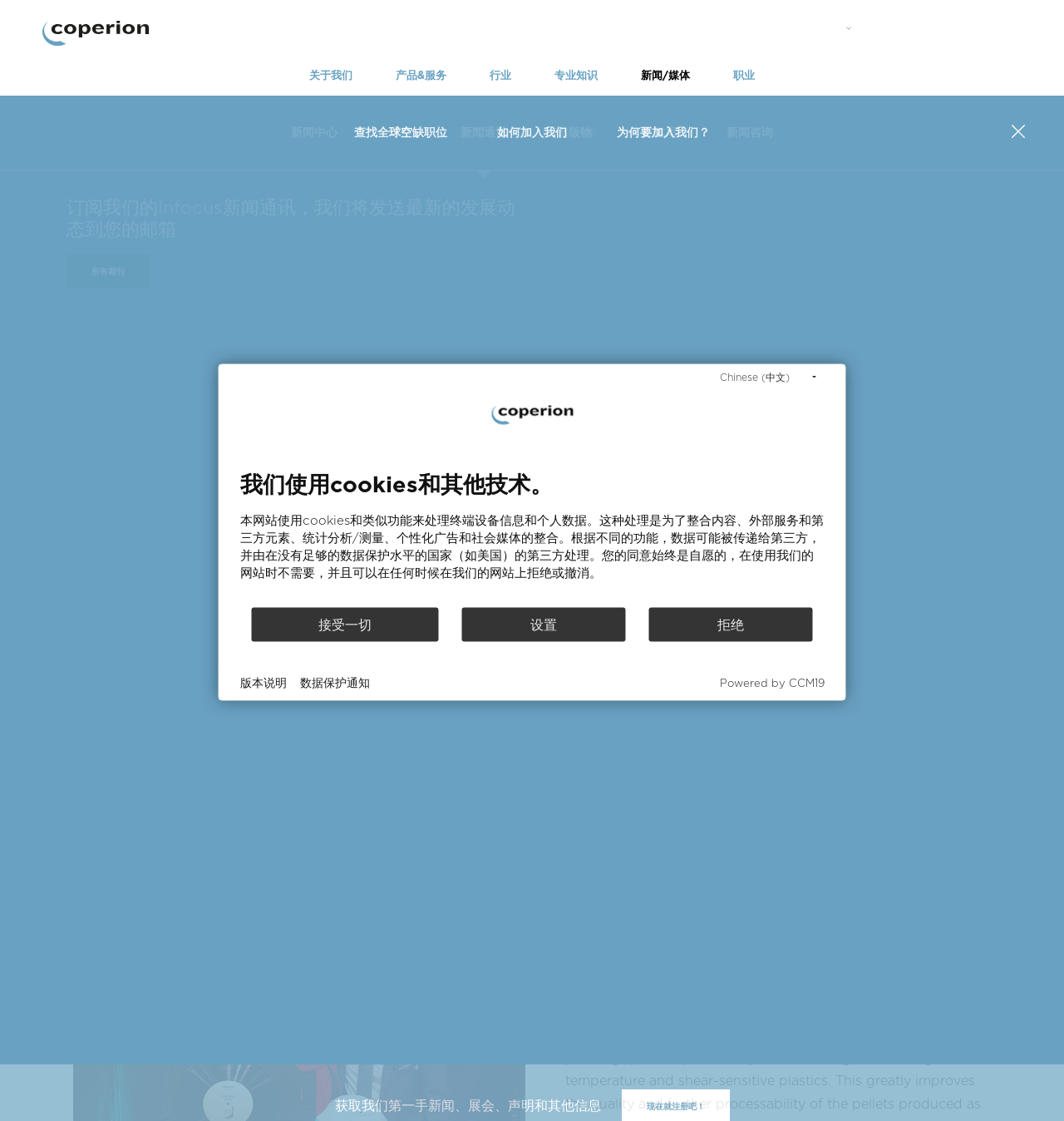What is the topic of the news article on the webpage?
From the image, respond using a single word or phrase.

Coperion's EGR knife rotor